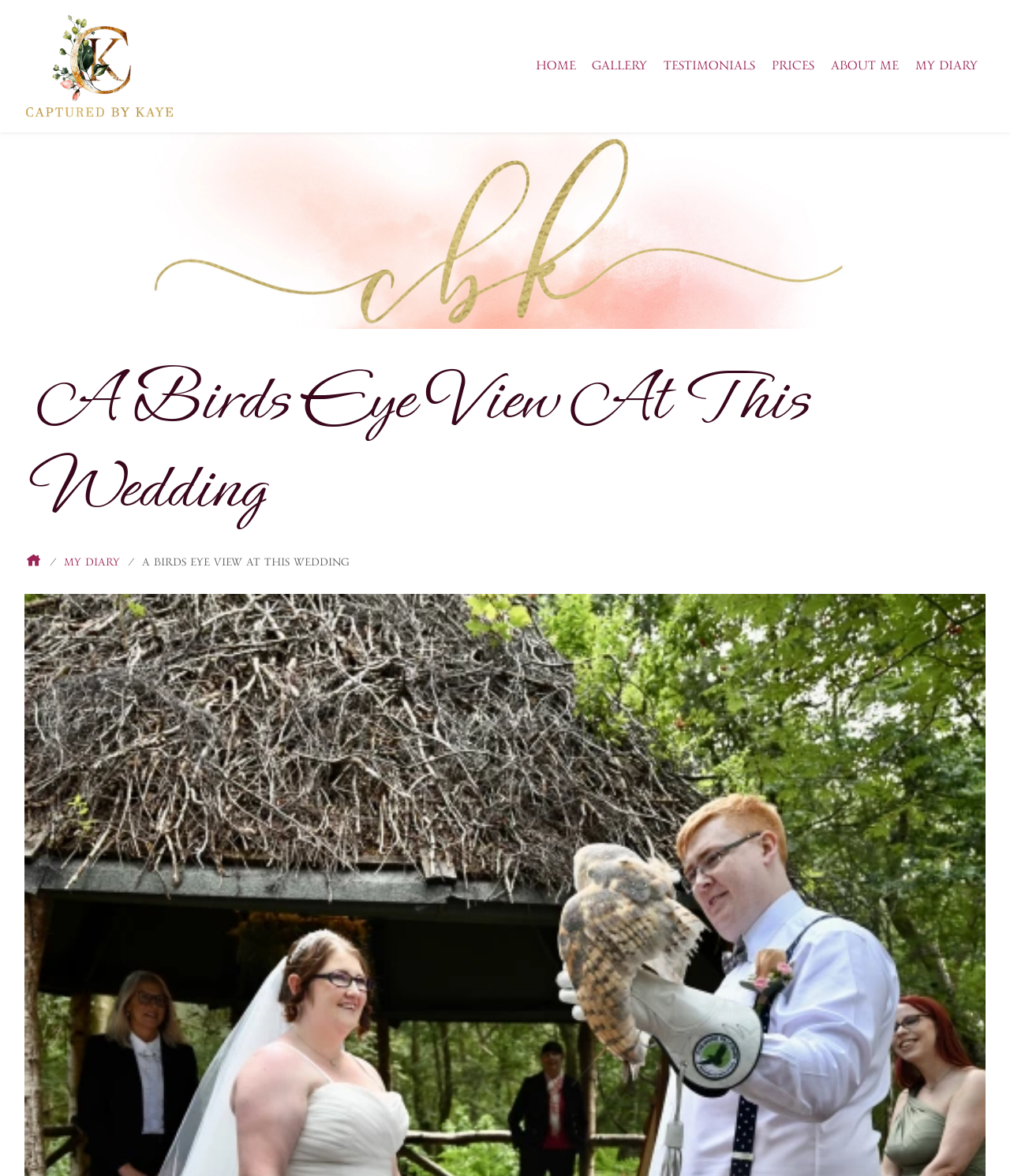Please identify the bounding box coordinates of the element's region that needs to be clicked to fulfill the following instruction: "view gallery". The bounding box coordinates should consist of four float numbers between 0 and 1, i.e., [left, top, right, bottom].

[0.578, 0.04, 0.649, 0.072]